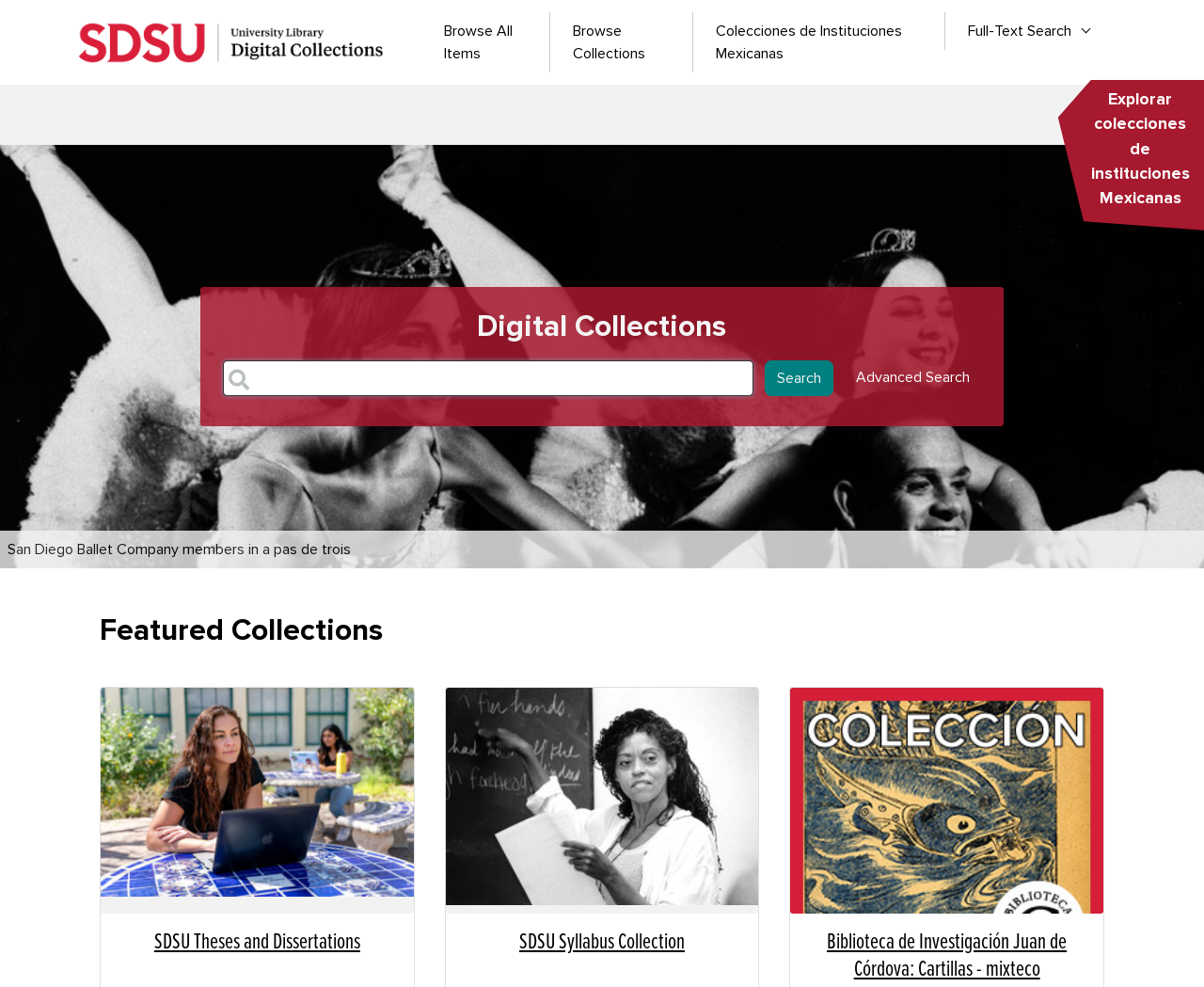Specify the bounding box coordinates of the area that needs to be clicked to achieve the following instruction: "Click on the Home link".

[0.064, 0.006, 0.338, 0.038]